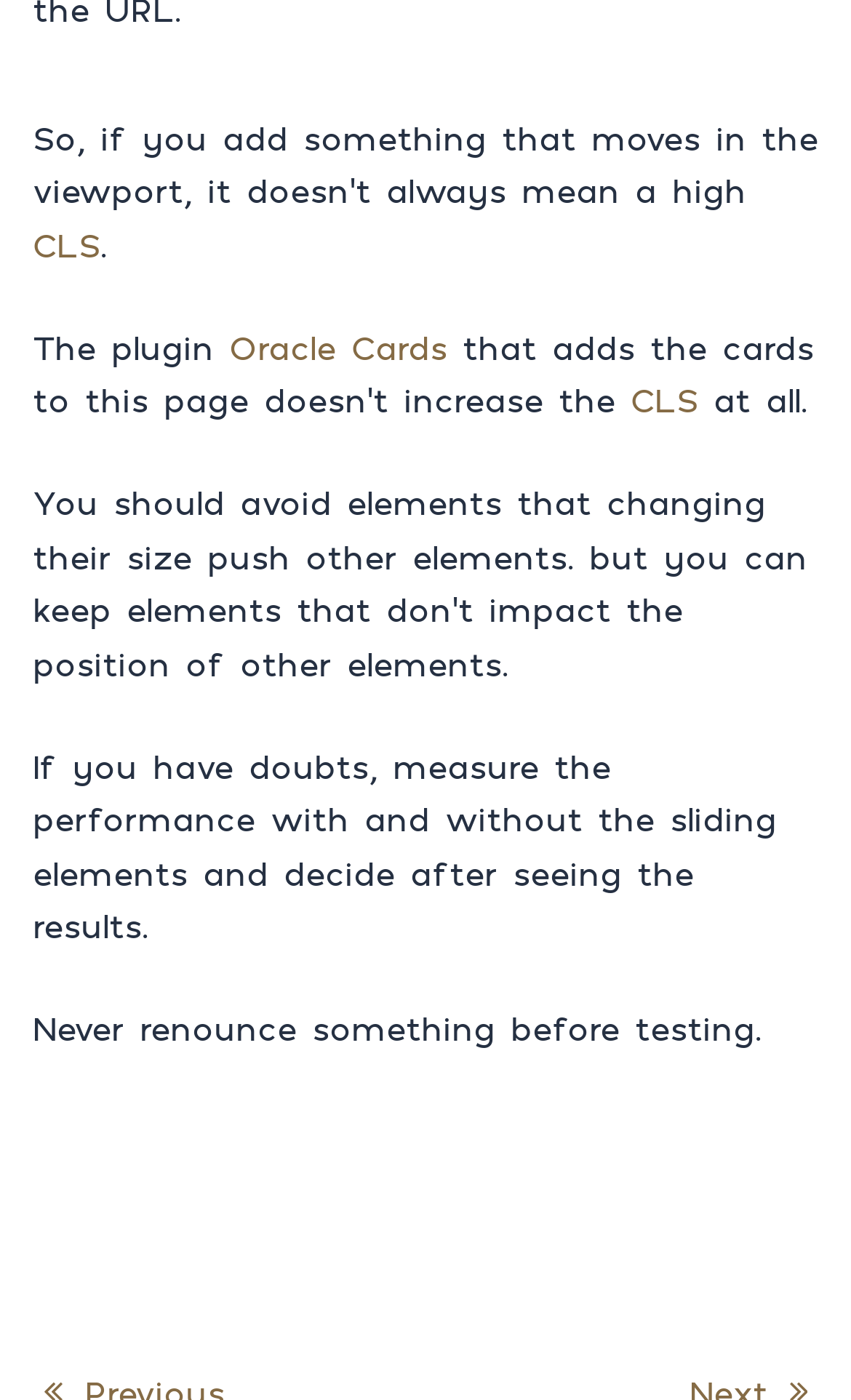What is the relationship between Oracle Cards and webpage performance? Please answer the question using a single word or phrase based on the image.

Adds cards to page